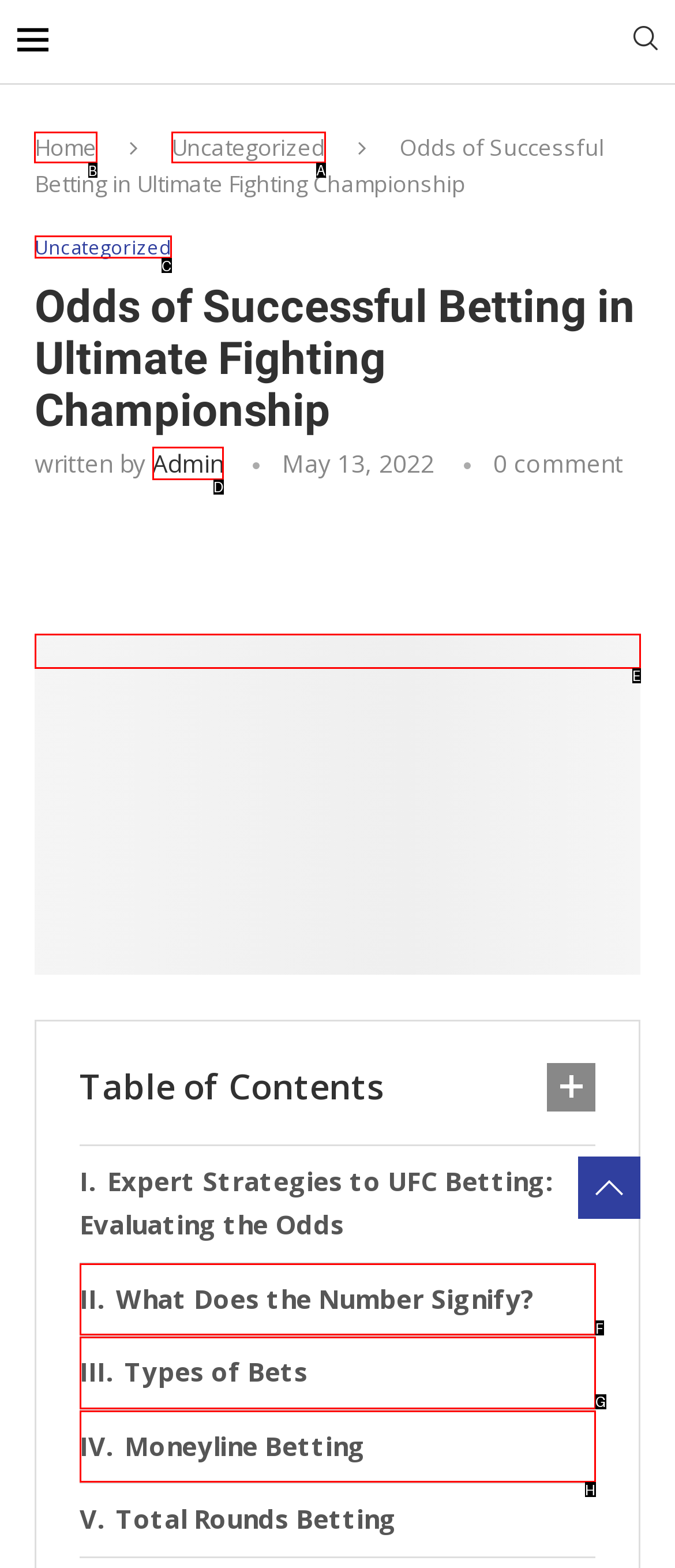Tell me which one HTML element I should click to complete the following task: Click on Home Answer with the option's letter from the given choices directly.

B